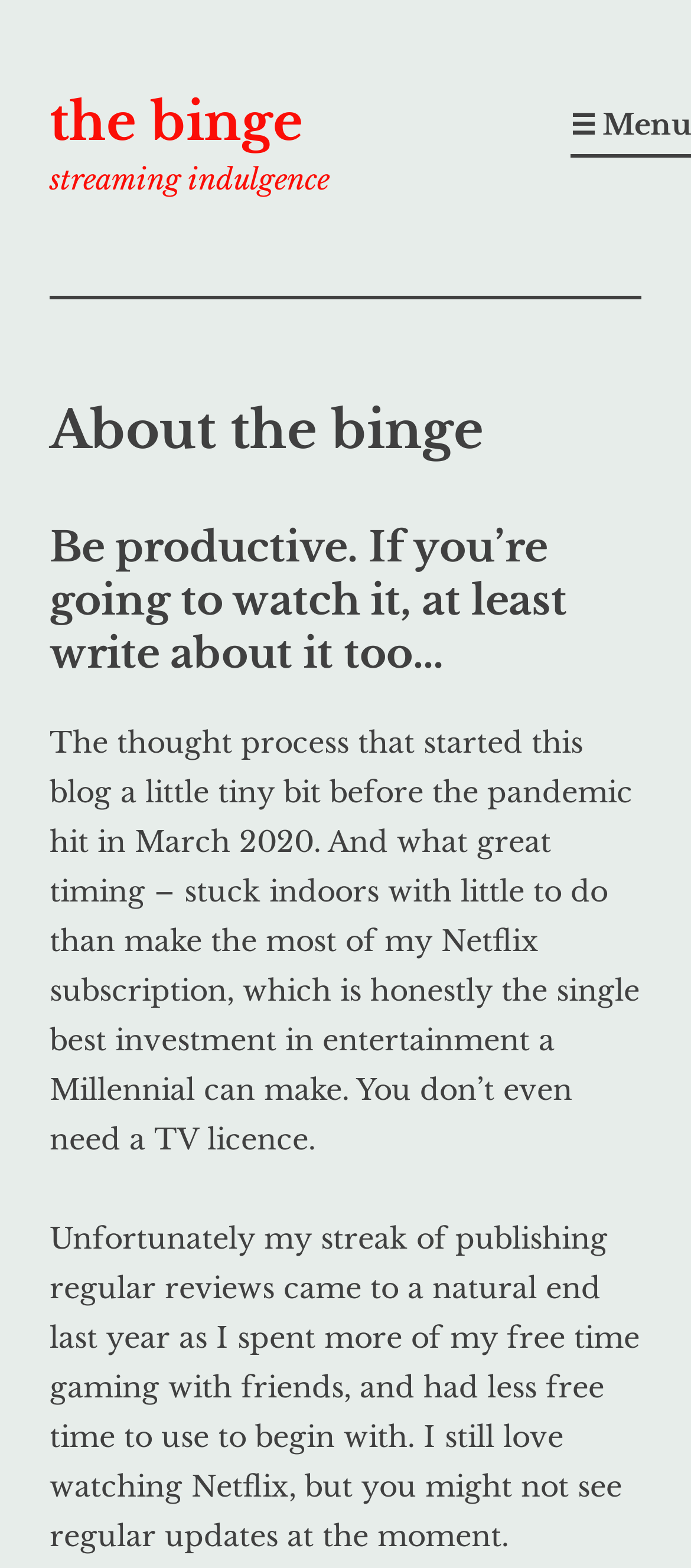What is the author's opinion about Netflix subscription?
Answer the question in as much detail as possible.

The author mentions that Netflix subscription is 'honestly the single best investment in entertainment a Millennial can make', indicating a positive opinion about it.